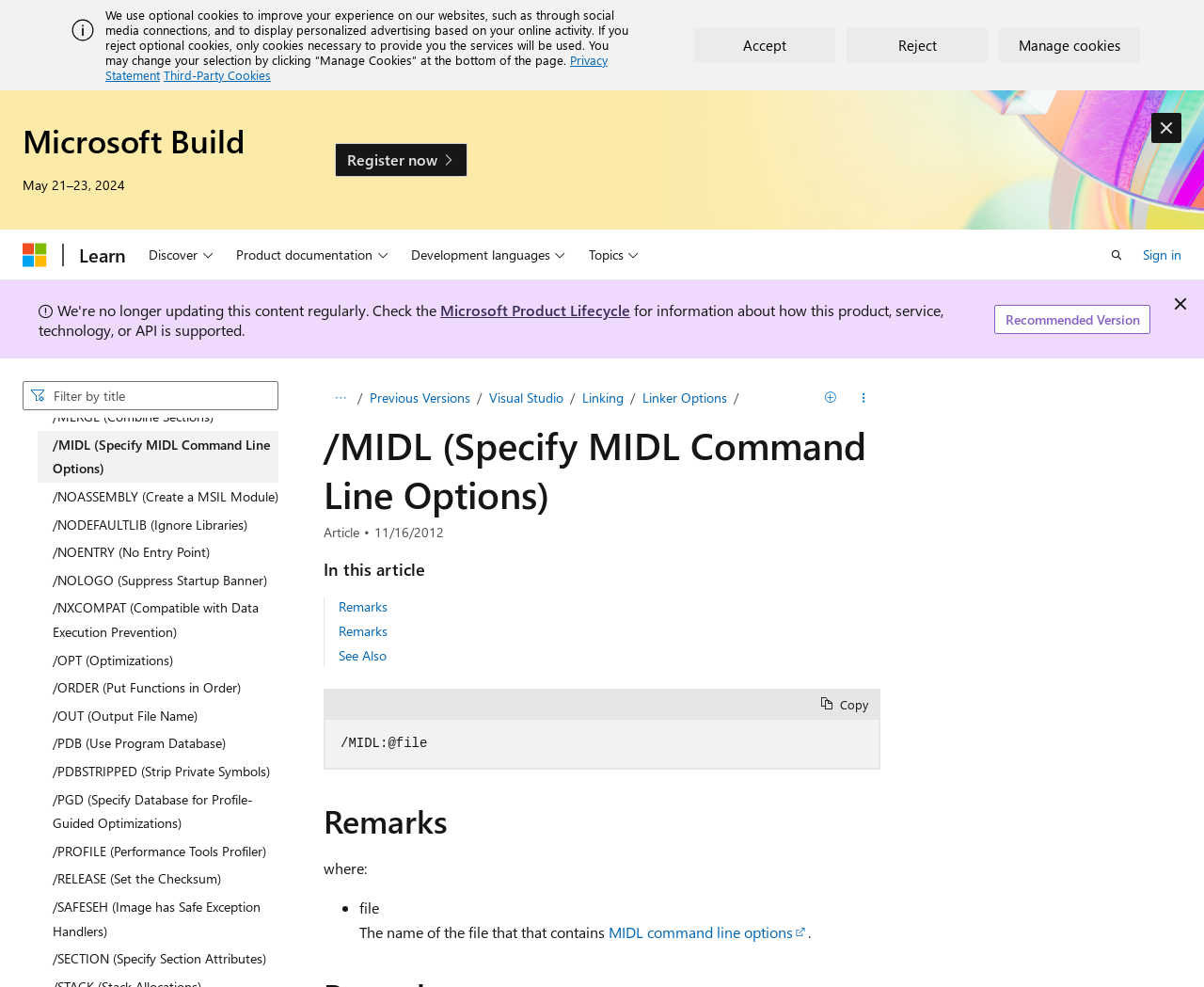What is the event date of Microsoft Build?
Based on the visual information, provide a detailed and comprehensive answer.

I found the event date of Microsoft Build by looking at the text 'May 21–23, 2024' which is located below the 'Microsoft Build' heading.